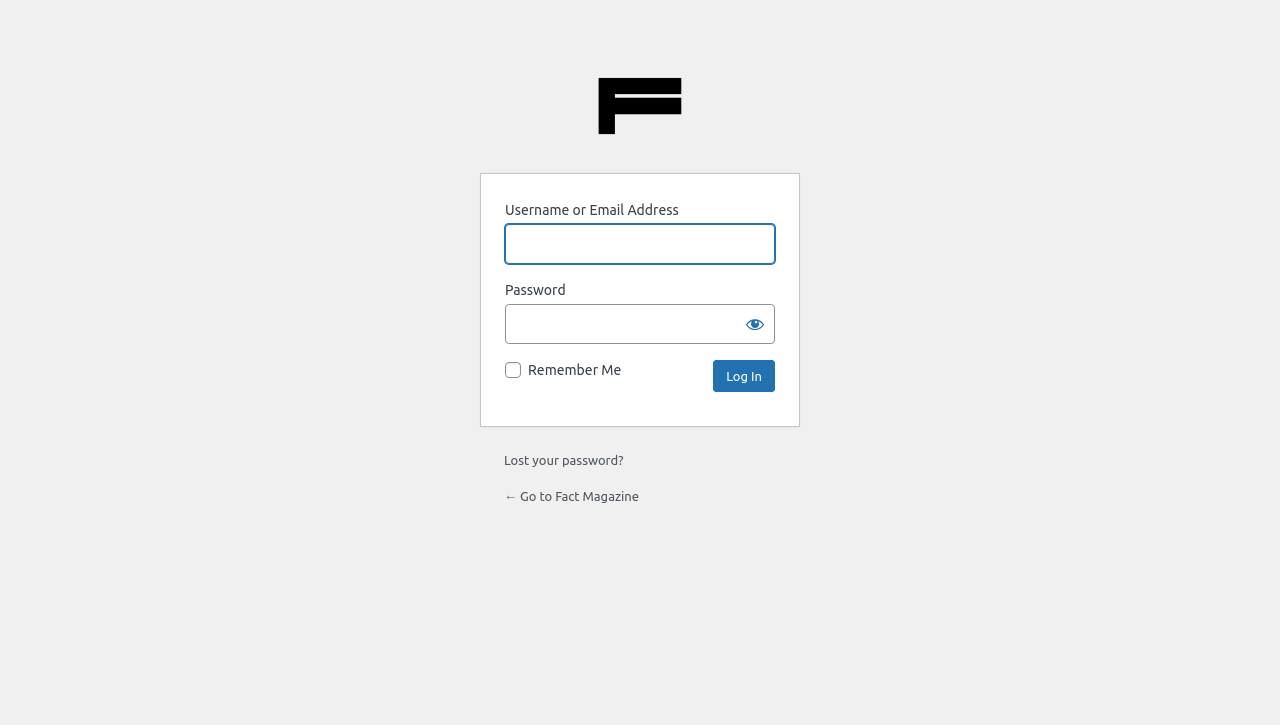Please pinpoint the bounding box coordinates for the region I should click to adhere to this instruction: "Go to lost password page".

[0.394, 0.625, 0.487, 0.644]